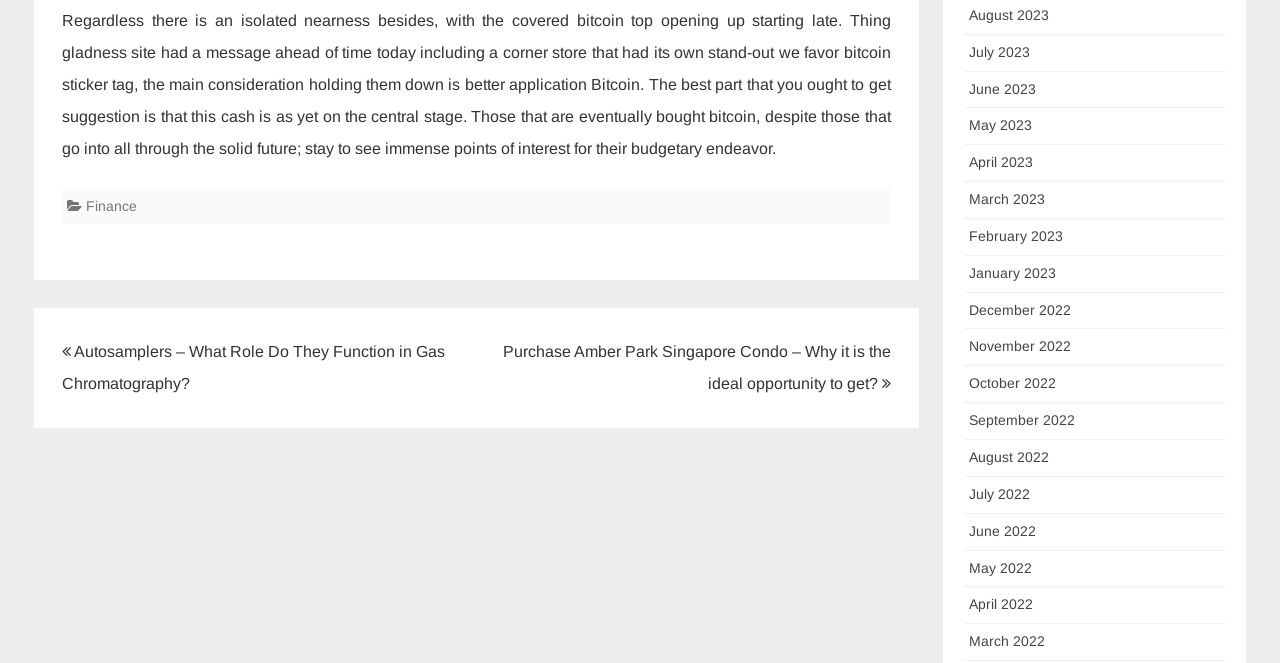Locate the bounding box coordinates of the clickable area to execute the instruction: "Browse 'December 2022'". Provide the coordinates as four float numbers between 0 and 1, represented as [left, top, right, bottom].

[0.757, 0.455, 0.837, 0.479]